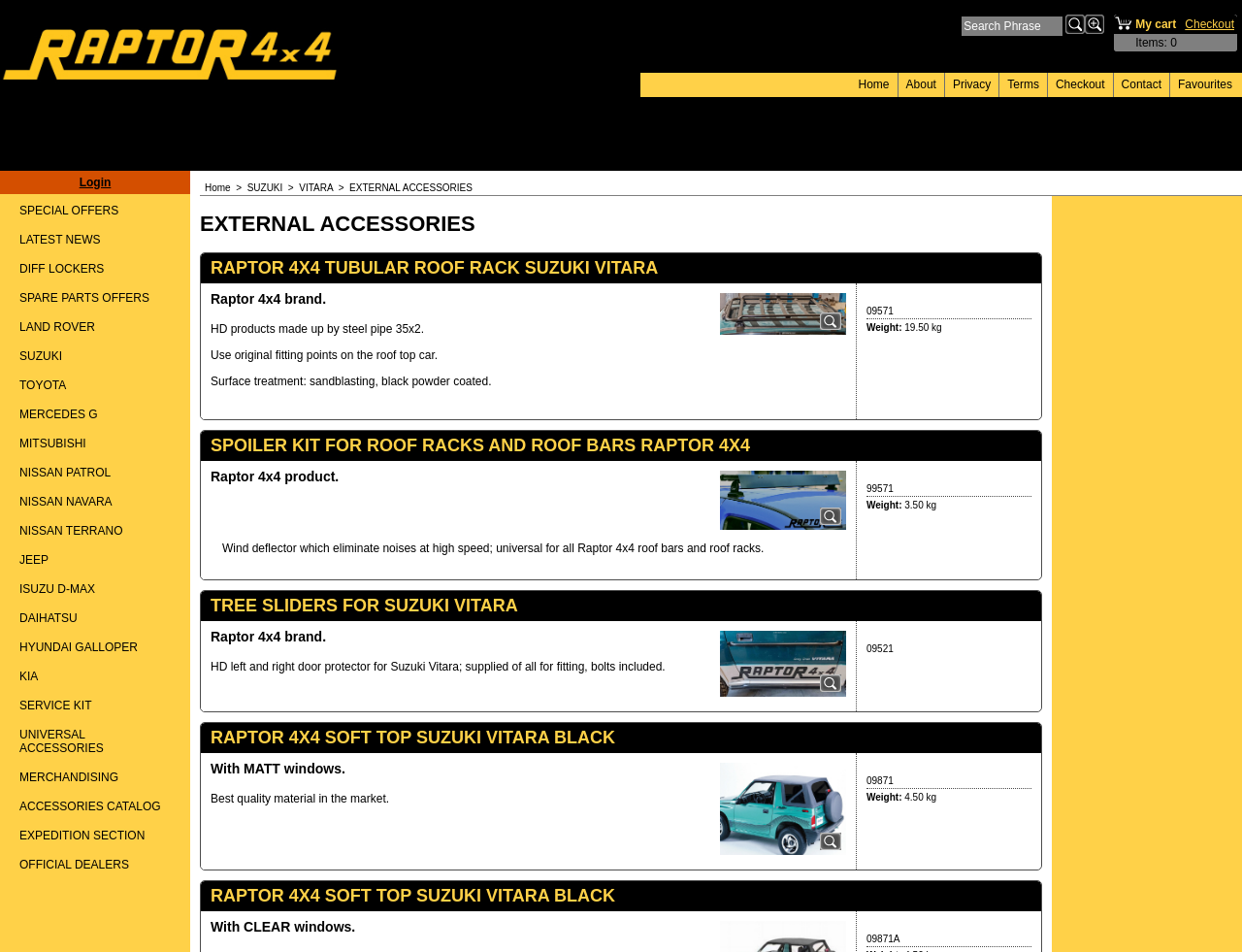Pinpoint the bounding box coordinates of the clickable area needed to execute the instruction: "Login to the account". The coordinates should be specified as four float numbers between 0 and 1, i.e., [left, top, right, bottom].

[0.064, 0.185, 0.089, 0.199]